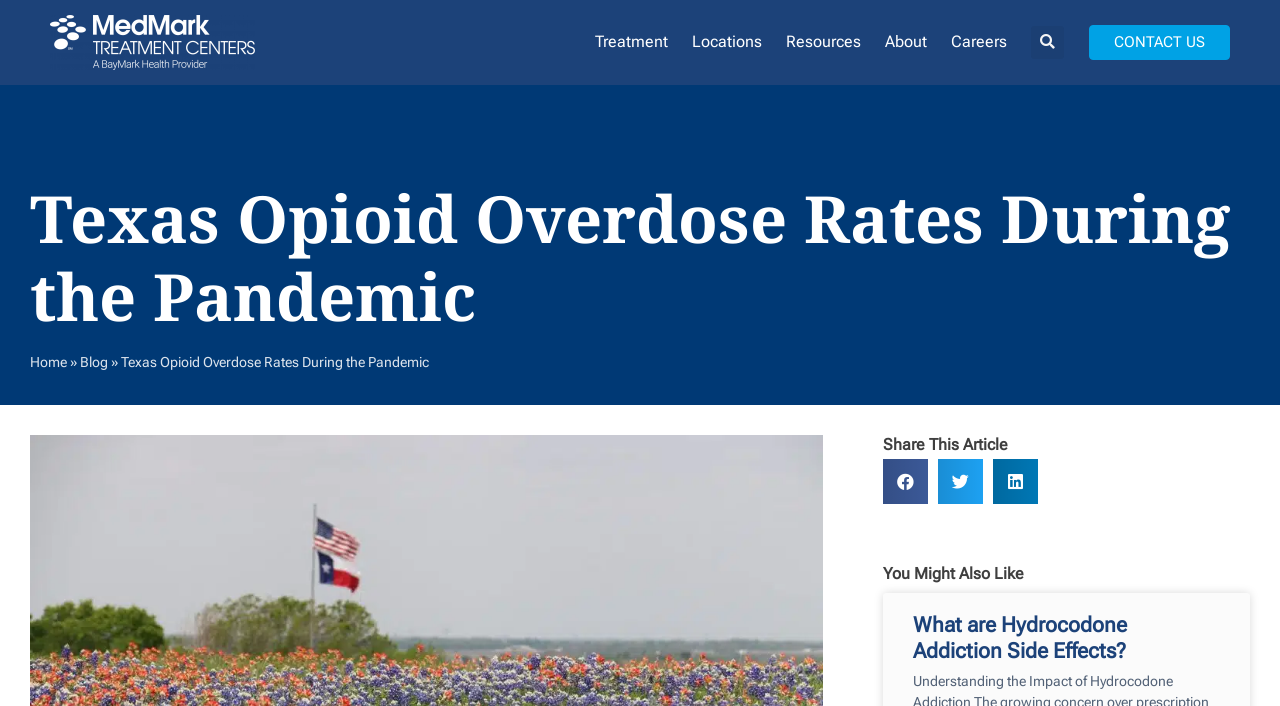Find the bounding box coordinates of the clickable area that will achieve the following instruction: "Search for something".

[0.805, 0.037, 0.831, 0.084]